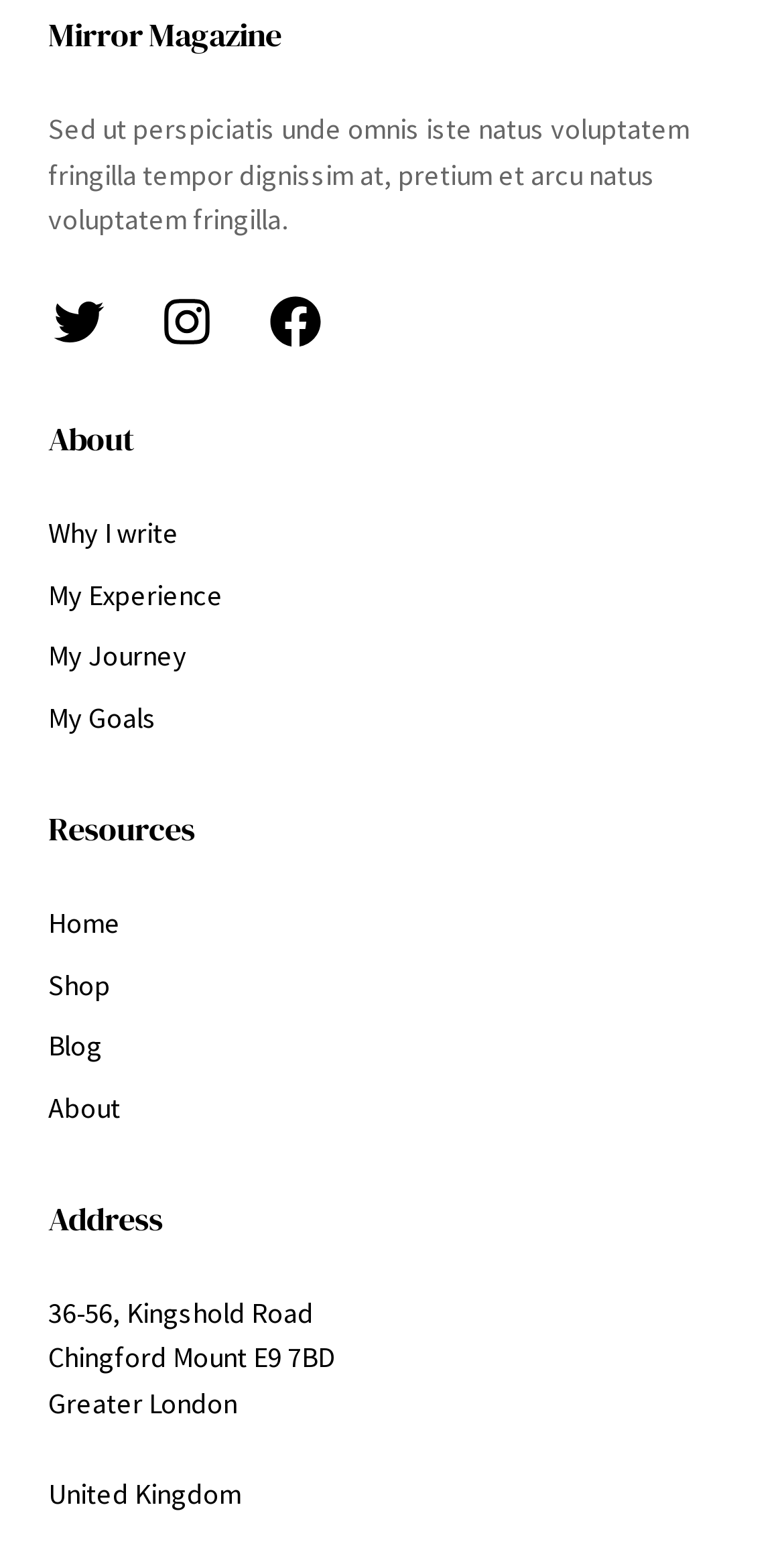Locate the bounding box coordinates of the item that should be clicked to fulfill the instruction: "Read About".

[0.062, 0.267, 0.938, 0.297]